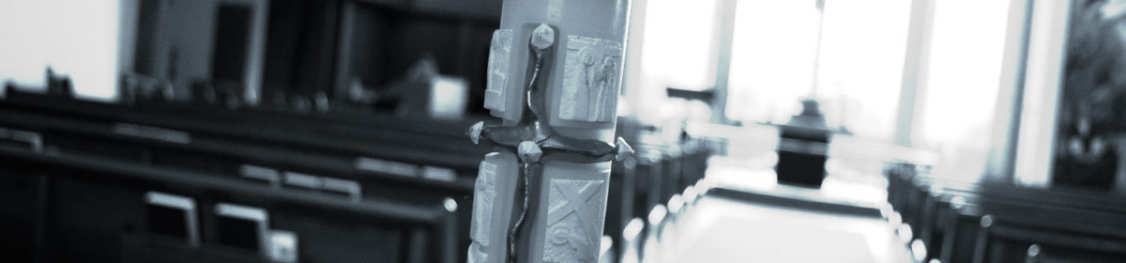What is the atmosphere of the church interior?
Refer to the image and give a detailed answer to the question.

The atmosphere of the church interior is peaceful because the softly lit space and rows of pews leading towards it suggest a serene and contemplative mood conducive to worship and reflection.